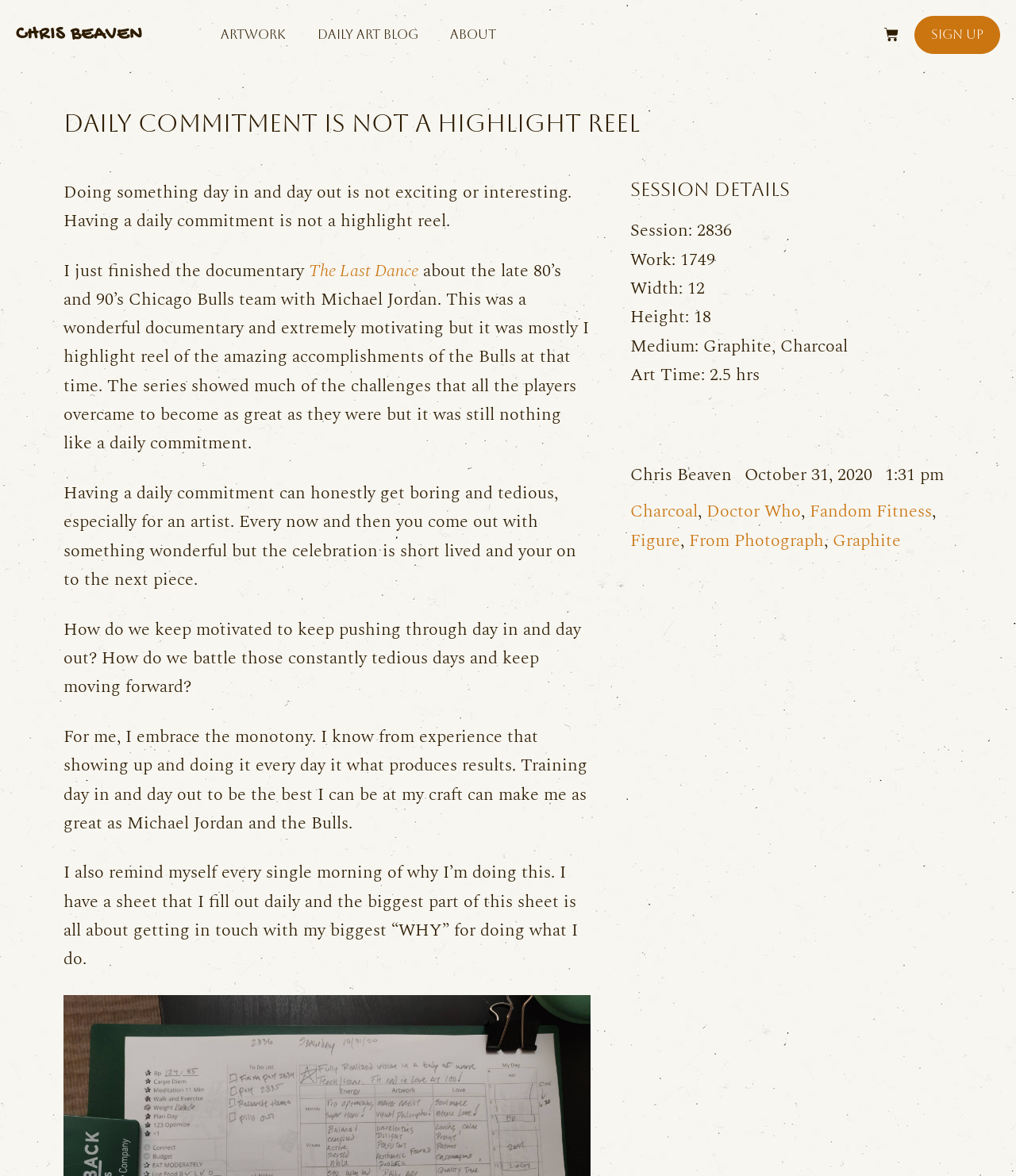Elaborate on the information and visuals displayed on the webpage.

The webpage is about the daily commitment of an artist, Chris Beaven, and how it's not always exciting or interesting. At the top of the page, there are several links to different sections of the website, including "CHRIS BEAVEN", "ARTWORK", "DAILY ART BLOG", "ABOUT", and a shopping cart icon. On the top right, there is a "SIGN UP" link.

Below the navigation links, there is a heading that reads "Daily Commitment is Not a Highlight Reel" followed by a paragraph of text that explains the idea that having a daily commitment can be boring and tedious, especially for an artist. The text also mentions a documentary about the Chicago Bulls team with Michael Jordan and how it was a highlight reel of their accomplishments.

The page then continues with several paragraphs of text that discuss the importance of embracing the monotony of daily commitment, reminding oneself of their "WHY" for doing what they do, and how this approach can lead to producing results.

On the right side of the page, there is a section titled "Session Details" that lists various details about the artwork, including the session number, work time, width, height, medium, and art time. Below this section, there are links to the artist's name, the date "October 31, 2020", and a timestamp "1:31 pm". There are also links to various tags, including "Charcoal", "Doctor Who", "Fandom Fitness", "Figure", "From Photograph", and "Graphite".

Overall, the webpage is a personal reflection on the importance of daily commitment and how it can lead to success, with a focus on the artist's personal experience and approach.